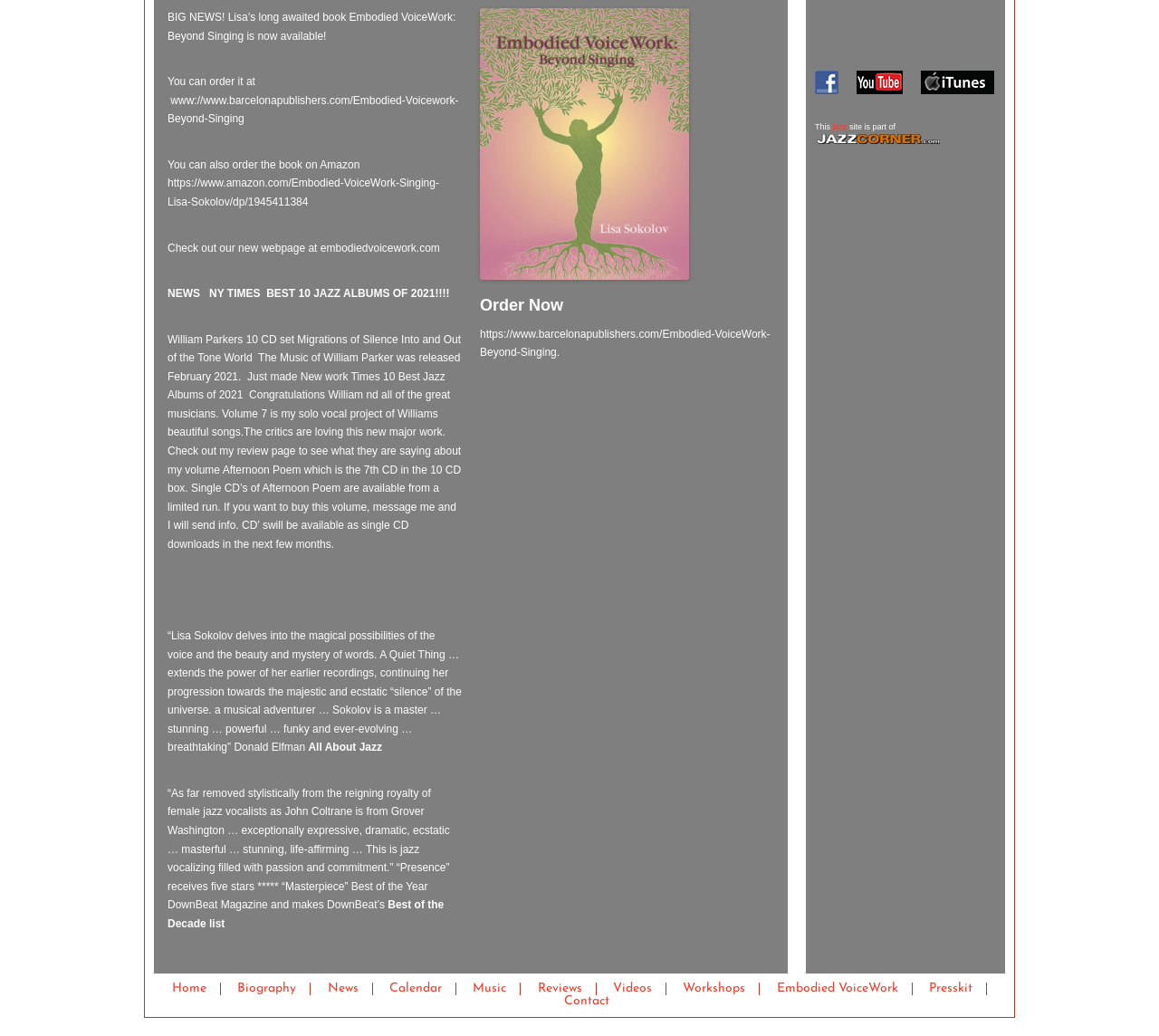Using the element description: "Workshops", determine the bounding box coordinates for the specified UI element. The coordinates should be four float numbers between 0 and 1, [left, top, right, bottom].

[0.589, 0.948, 0.643, 0.961]